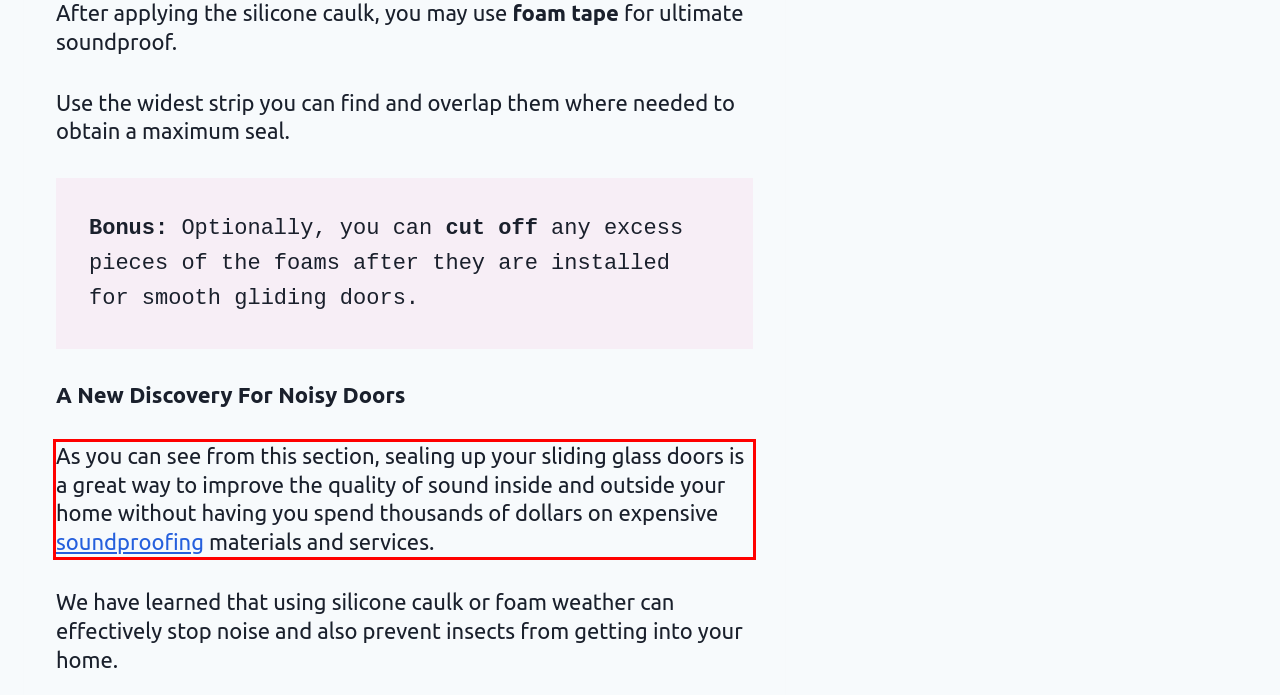Extract and provide the text found inside the red rectangle in the screenshot of the webpage.

As you can see from this section, sealing up your sliding glass doors is a great way to improve the quality of sound inside and outside your home without having you spend thousands of dollars on expensive soundproofing materials and services.